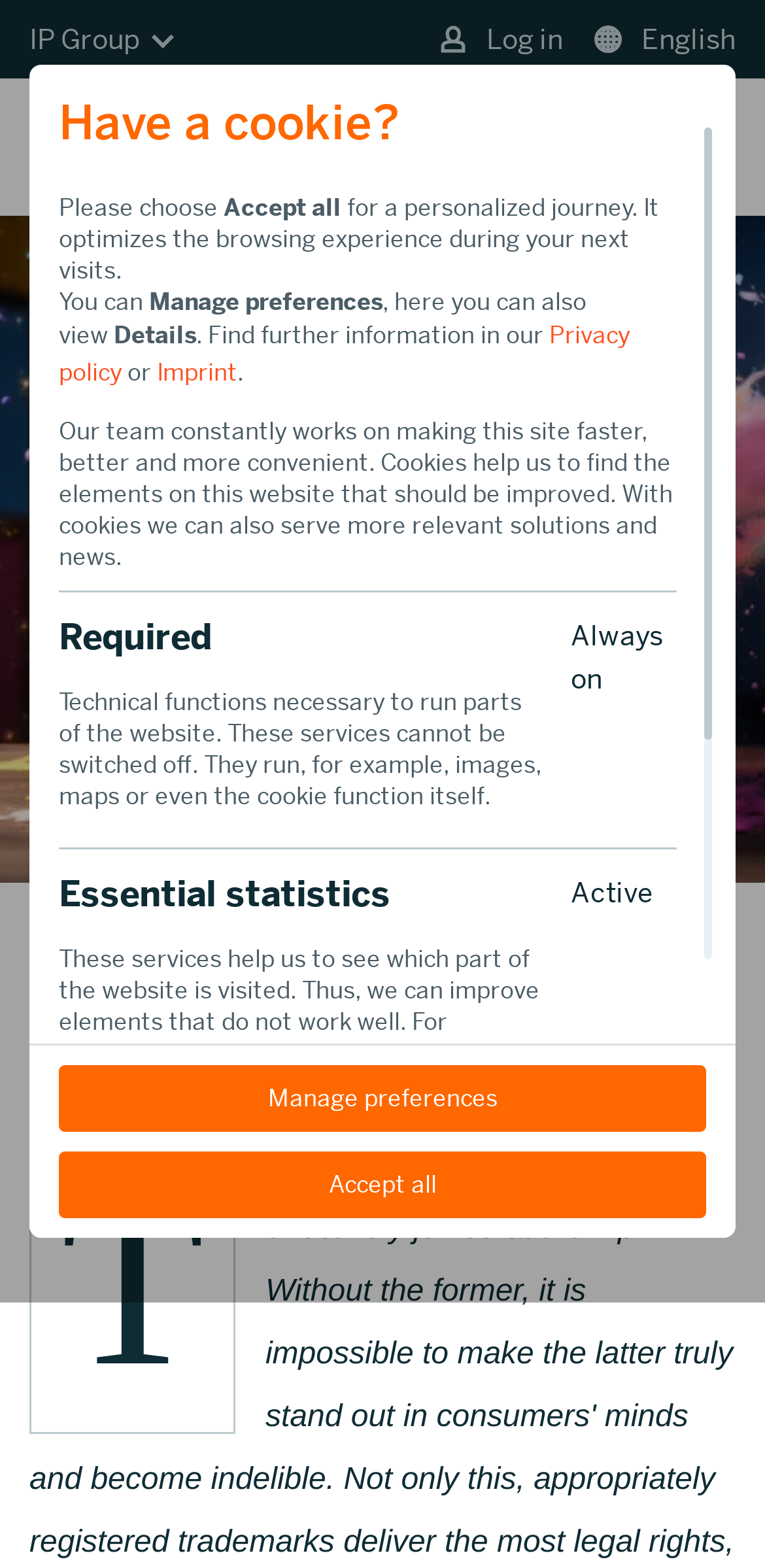Locate the bounding box coordinates of the segment that needs to be clicked to meet this instruction: "View the 'IP Blog'".

[0.05, 0.234, 0.176, 0.256]